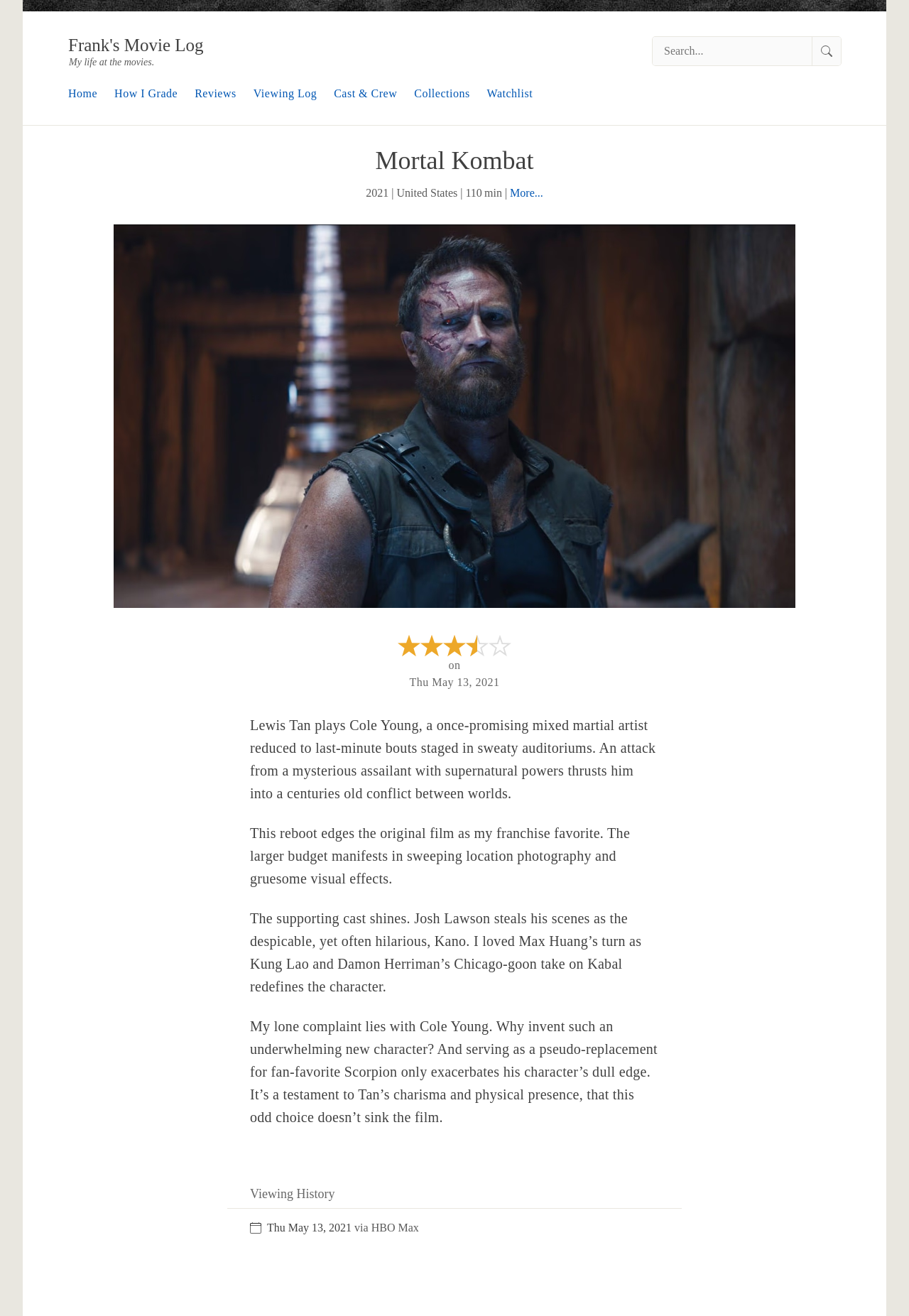Show the bounding box coordinates for the element that needs to be clicked to execute the following instruction: "Go to Home page". Provide the coordinates in the form of four float numbers between 0 and 1, i.e., [left, top, right, bottom].

[0.075, 0.066, 0.107, 0.076]